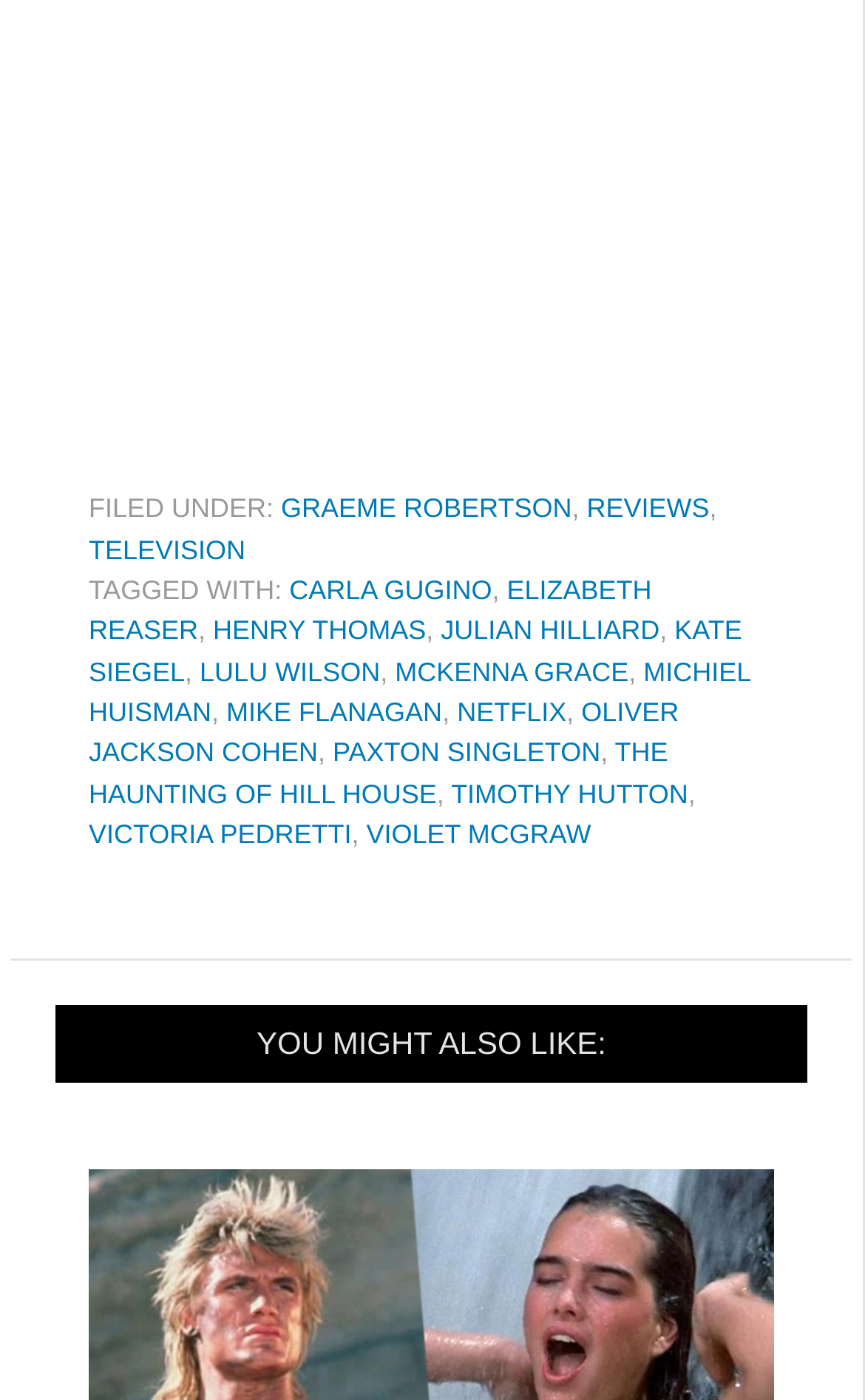Identify the coordinates of the bounding box for the element that must be clicked to accomplish the instruction: "Click the 'Home' link".

None